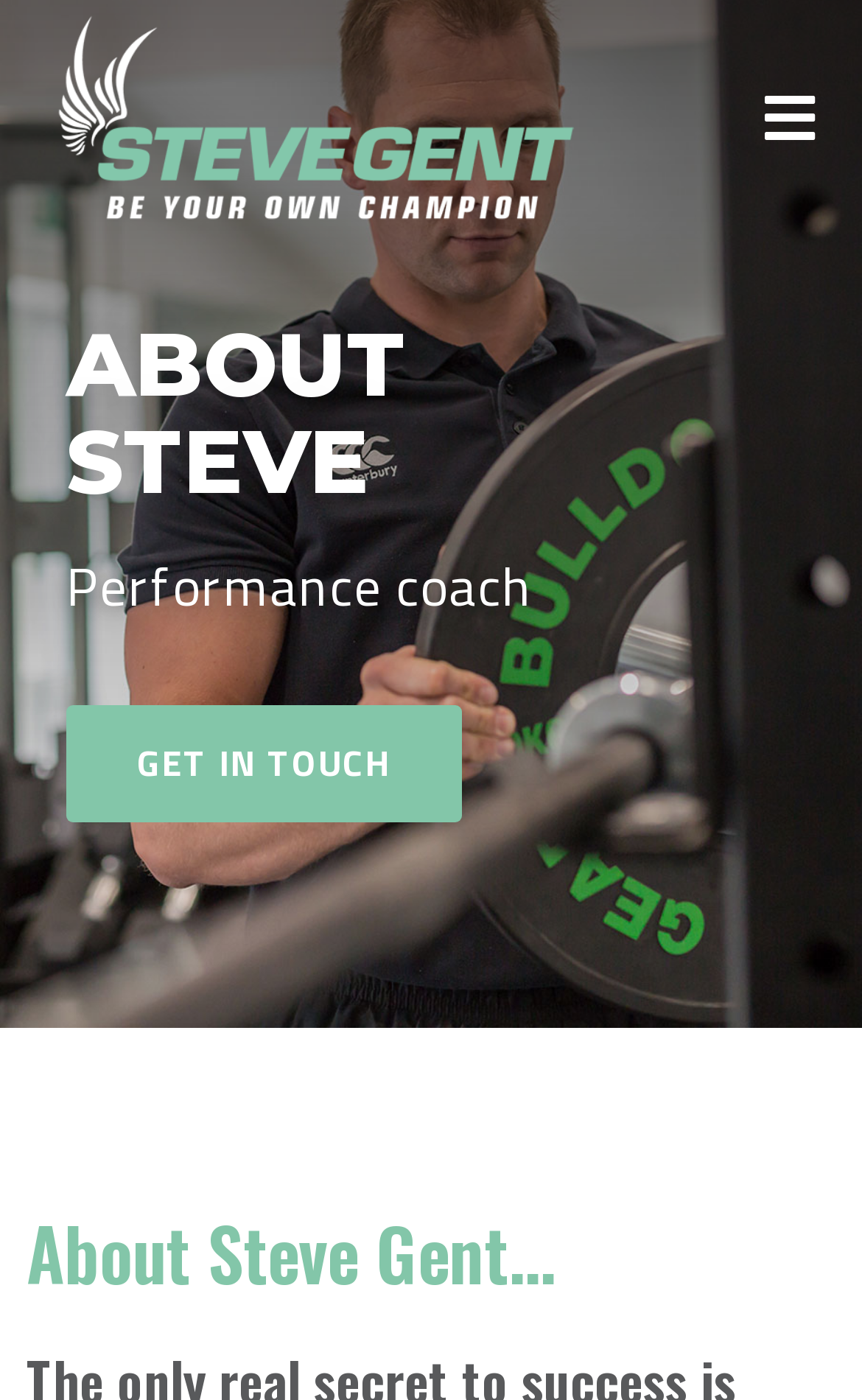Use a single word or phrase to answer the question: 
What is the profession of Steve Gent?

Performance coach